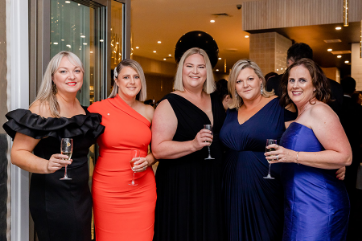Paint a vivid picture with your description of the image.

In a stylishly decorated venue, five women pose for a photograph, exuding confidence and elegance. Each woman showcases her unique style through their attire; one in a dramatic black dress with ruffle details, another in a vibrant red dress that accentuates her figure, while two others wear sophisticated dark dresses, one in deep navy and the other in classic black. The fifth woman stands out in a striking royal blue gown. Each holds a glass, likely filled with a celebratory drink, hinting at a joyful occasion such as a wedding or formal gathering. The background reveals a well-lit space, adding to the warm, festive atmosphere of the event.